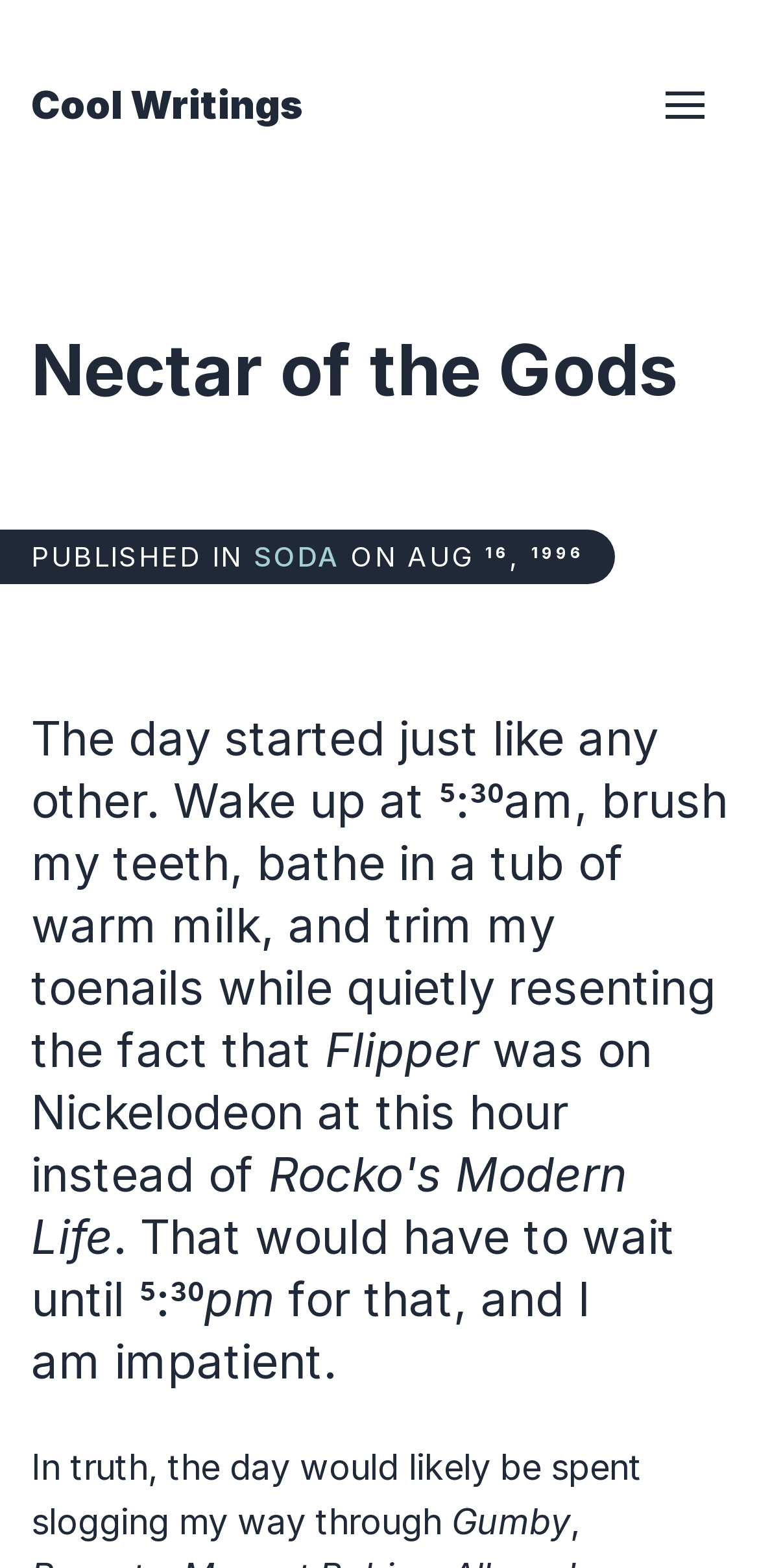Determine the main heading of the webpage and generate its text.

Nectar of the Gods